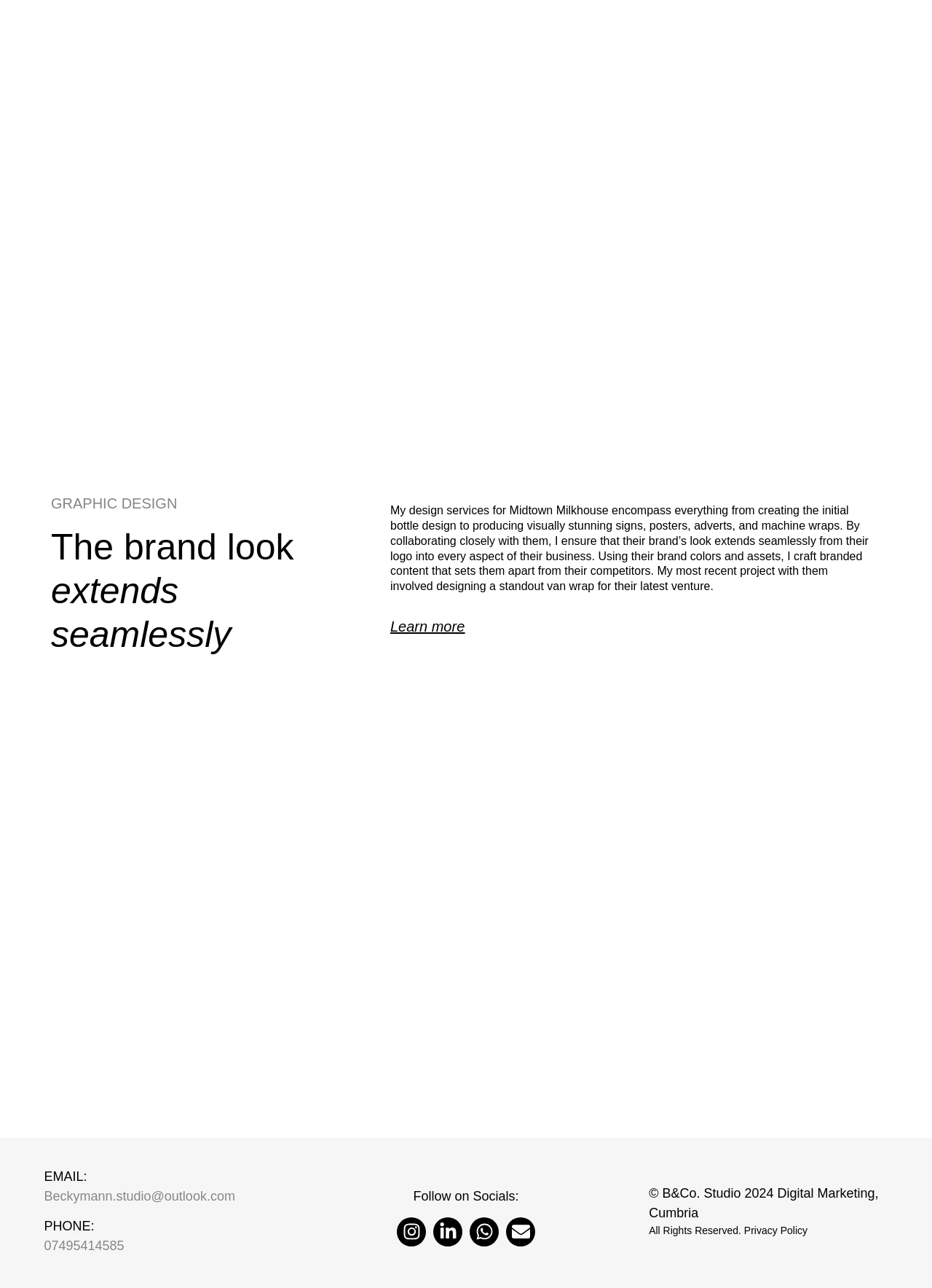What is the designer's email address?
Please give a well-detailed answer to the question.

I found the email address by looking at the contact information section of the webpage, where it is listed as 'EMAIL:' followed by the actual email address.